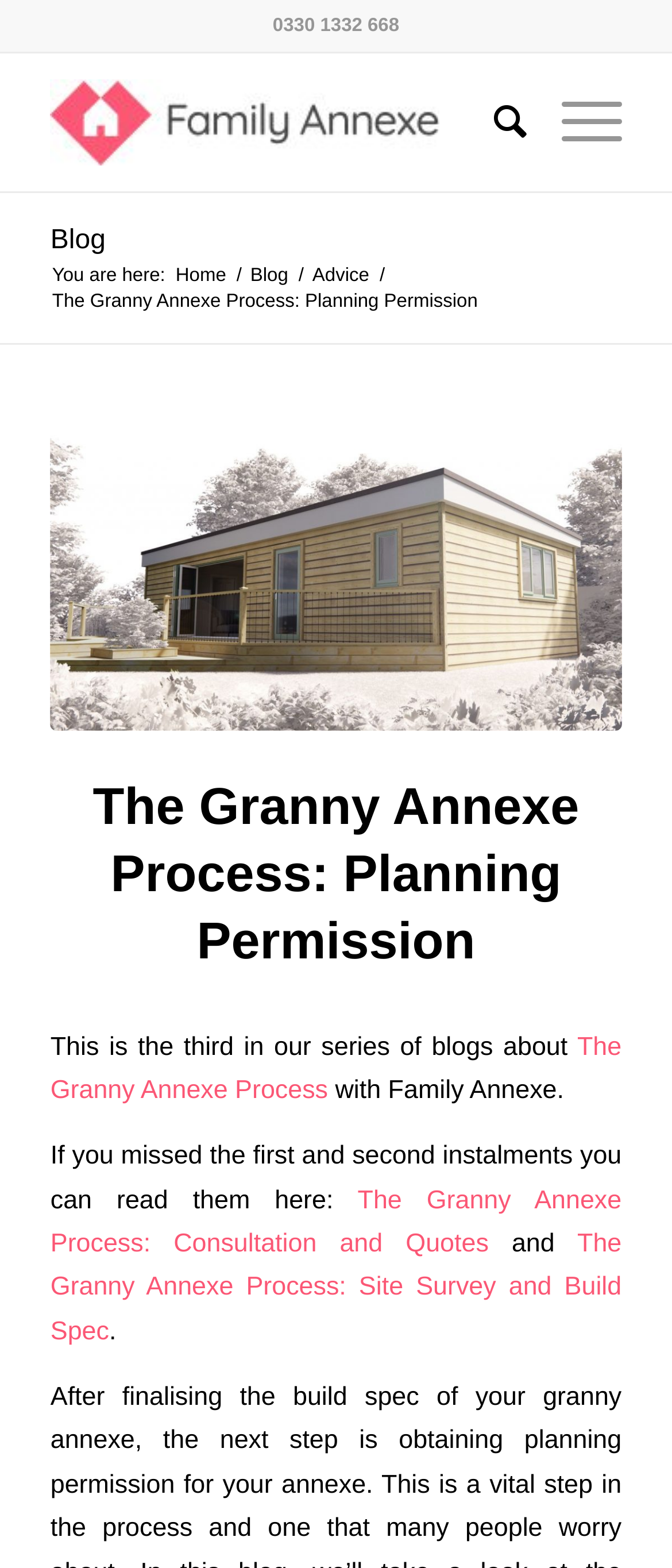Find and indicate the bounding box coordinates of the region you should select to follow the given instruction: "Read the blog".

[0.075, 0.144, 0.157, 0.163]